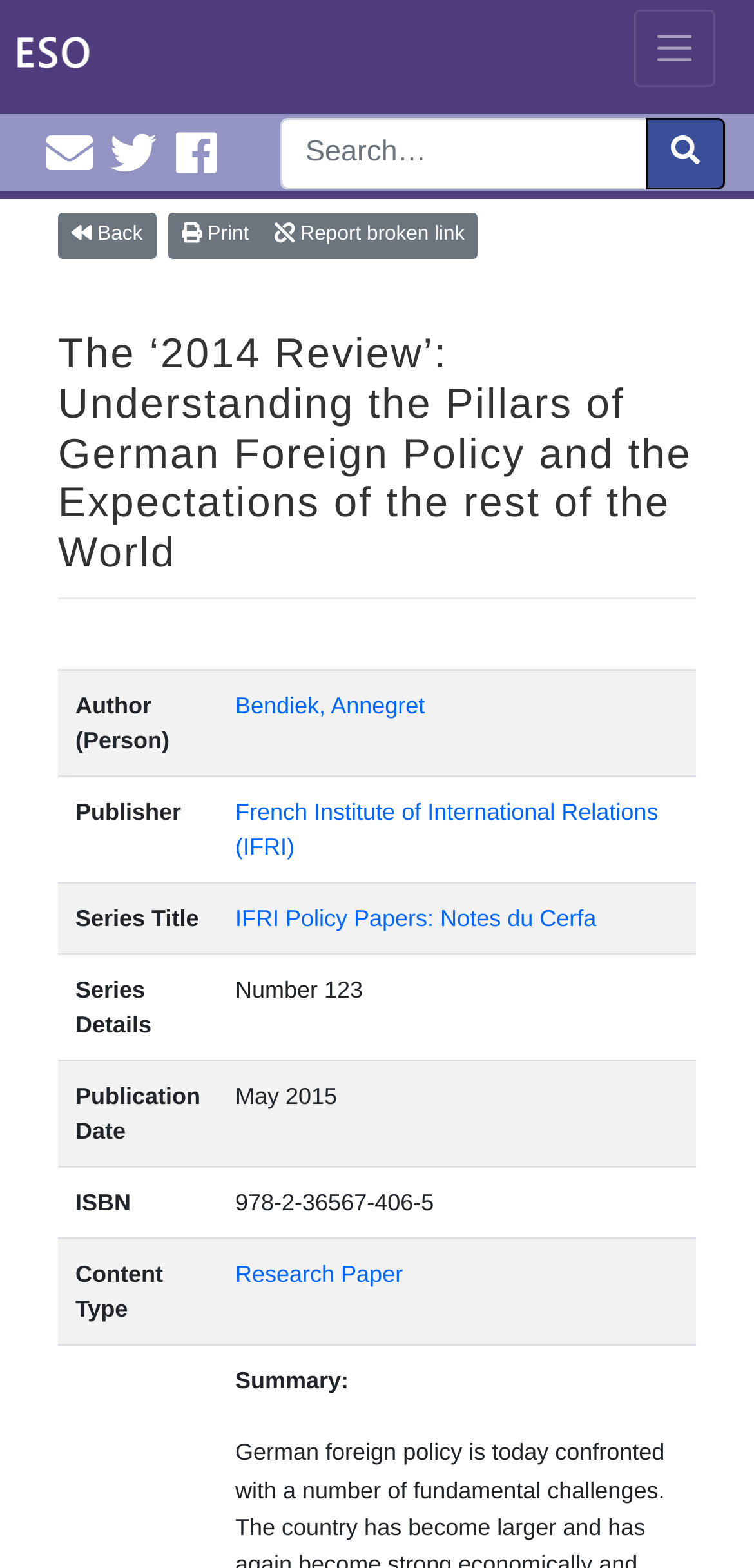What is the publication date of the research paper?
Examine the image and provide an in-depth answer to the question.

I found the answer by examining the table with rows and columns, where each row has a row header and a grid cell. The row header 'Publication Date' has a corresponding grid cell with the text 'May 2015', which is the publication date of the research paper.